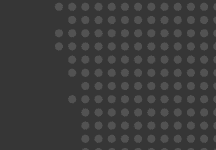Please analyze the image and provide a thorough answer to the question:
What does the BBB logo symbolize?

According to the caption, the BBB logo often symbolizes credibility and accountability in business practices, which is in line with the organization's role in promoting trust between businesses and consumers.